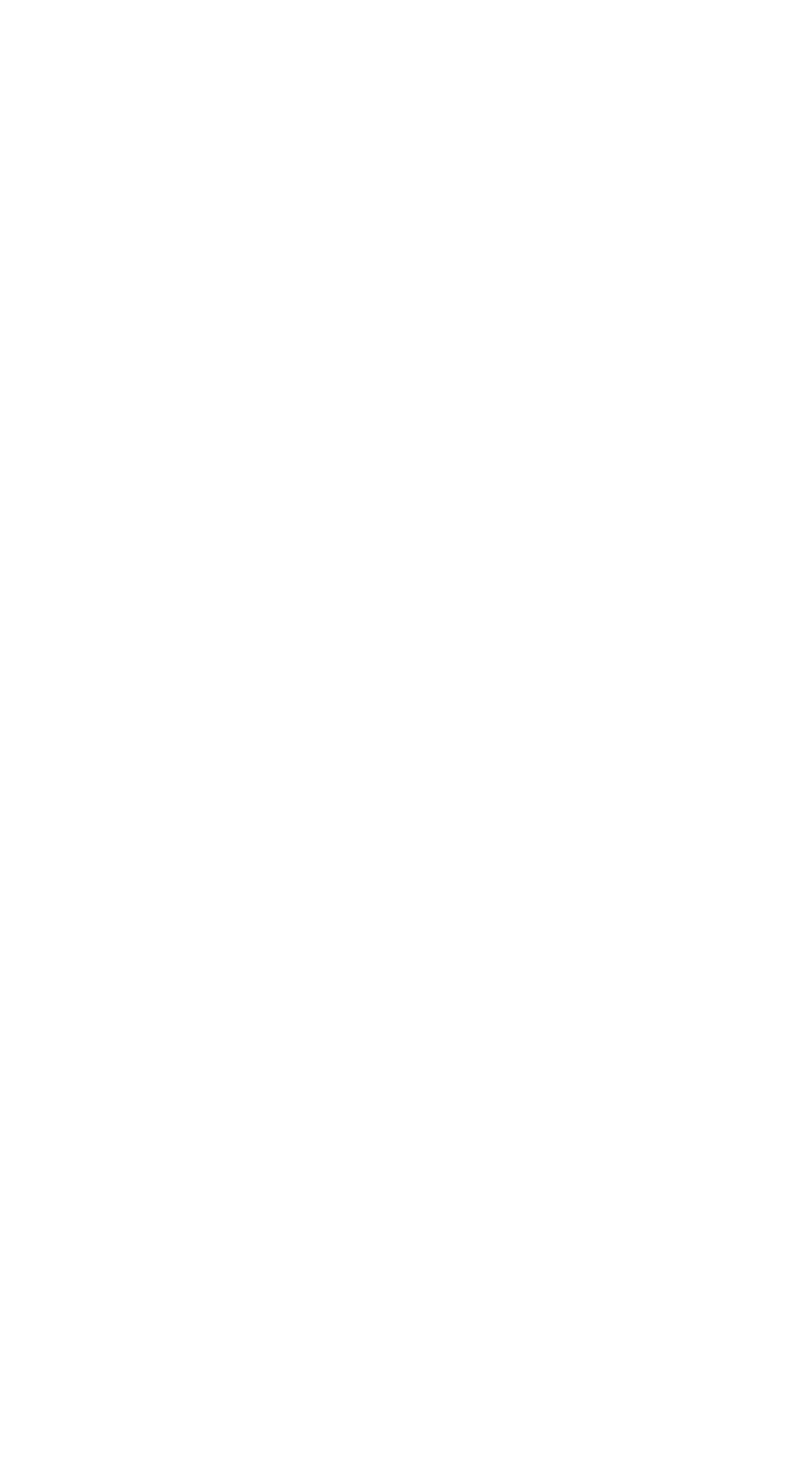Please identify the bounding box coordinates of the element's region that needs to be clicked to fulfill the following instruction: "explore Atlanta Digital Marketing Agency". The bounding box coordinates should consist of four float numbers between 0 and 1, i.e., [left, top, right, bottom].

[0.147, 0.185, 0.853, 0.219]